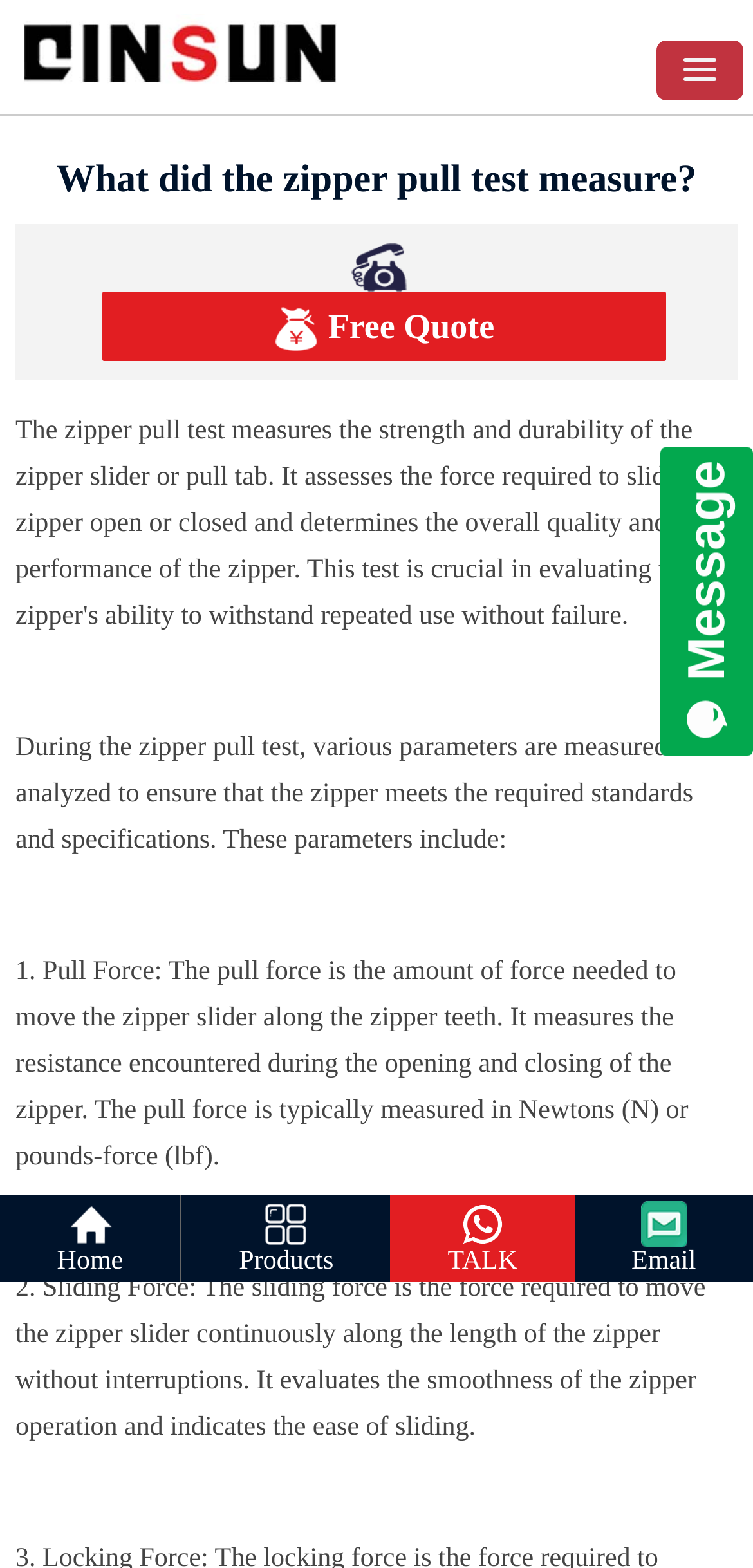Using the format (top-left x, top-left y, bottom-right x, bottom-right y), provide the bounding box coordinates for the described UI element. All values should be floating point numbers between 0 and 1: Email

[0.763, 0.762, 1.0, 0.824]